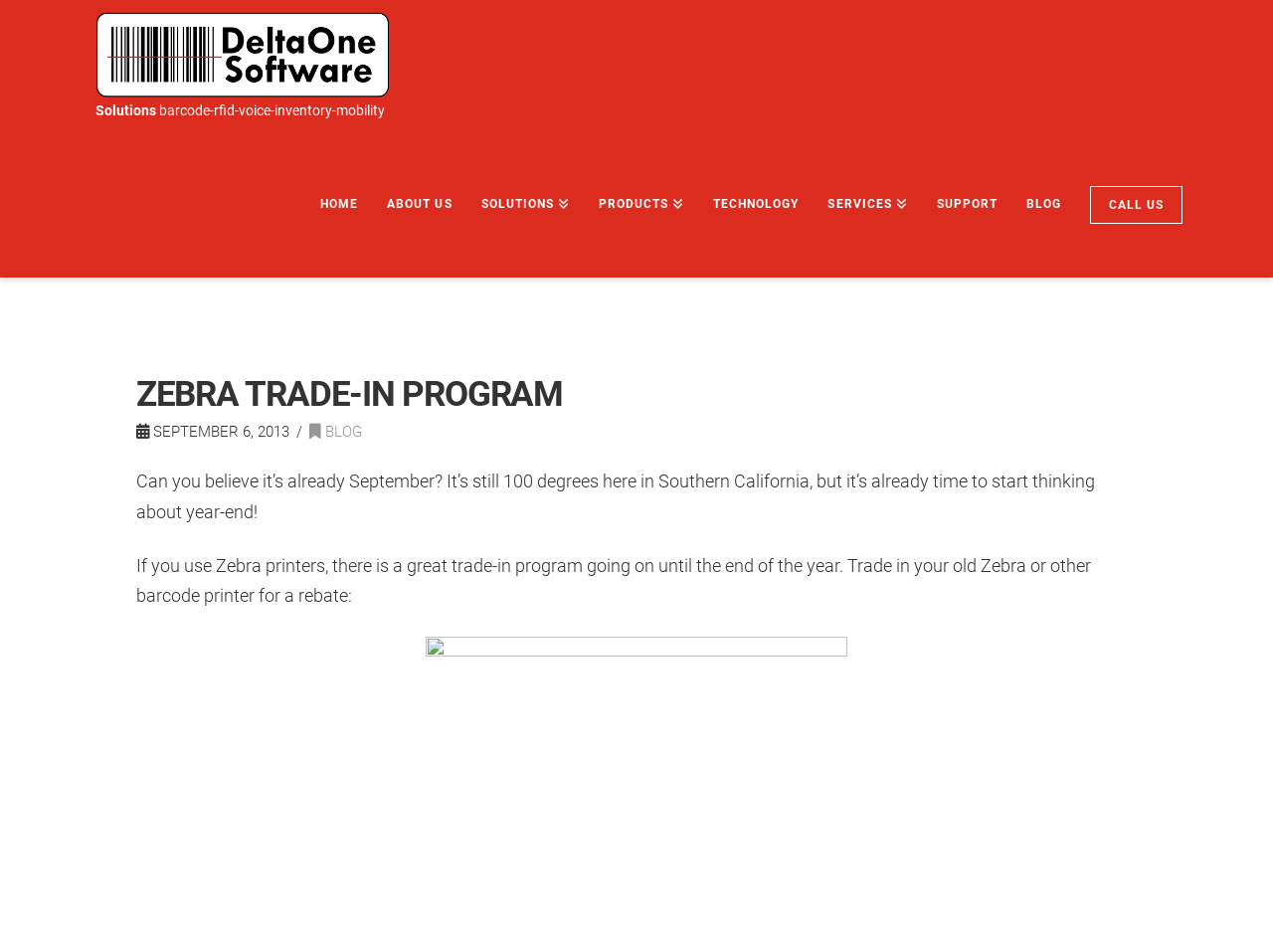What is the date mentioned in the article?
Give a one-word or short-phrase answer derived from the screenshot.

September 6, 2013